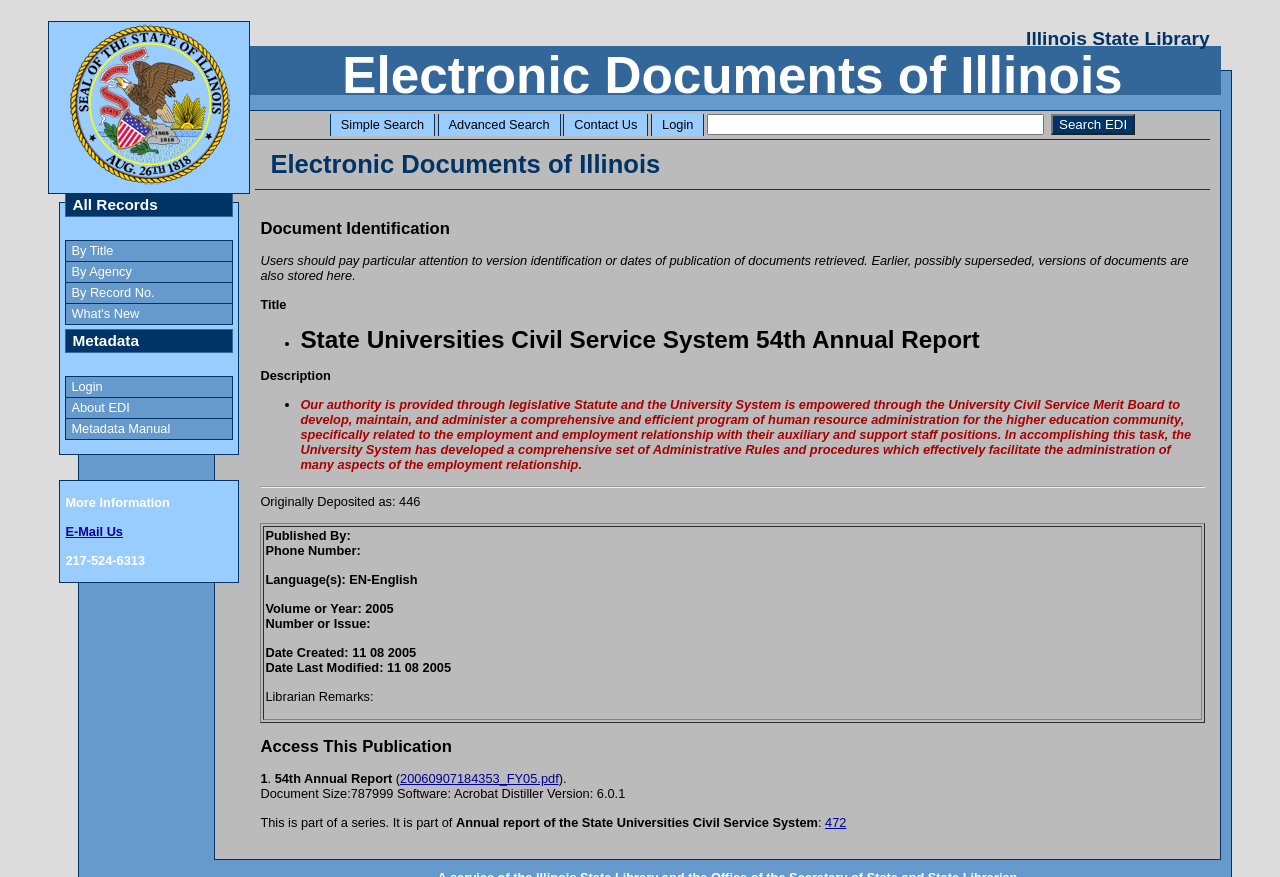Kindly determine the bounding box coordinates for the area that needs to be clicked to execute this instruction: "Search for documents".

[0.258, 0.13, 0.34, 0.155]